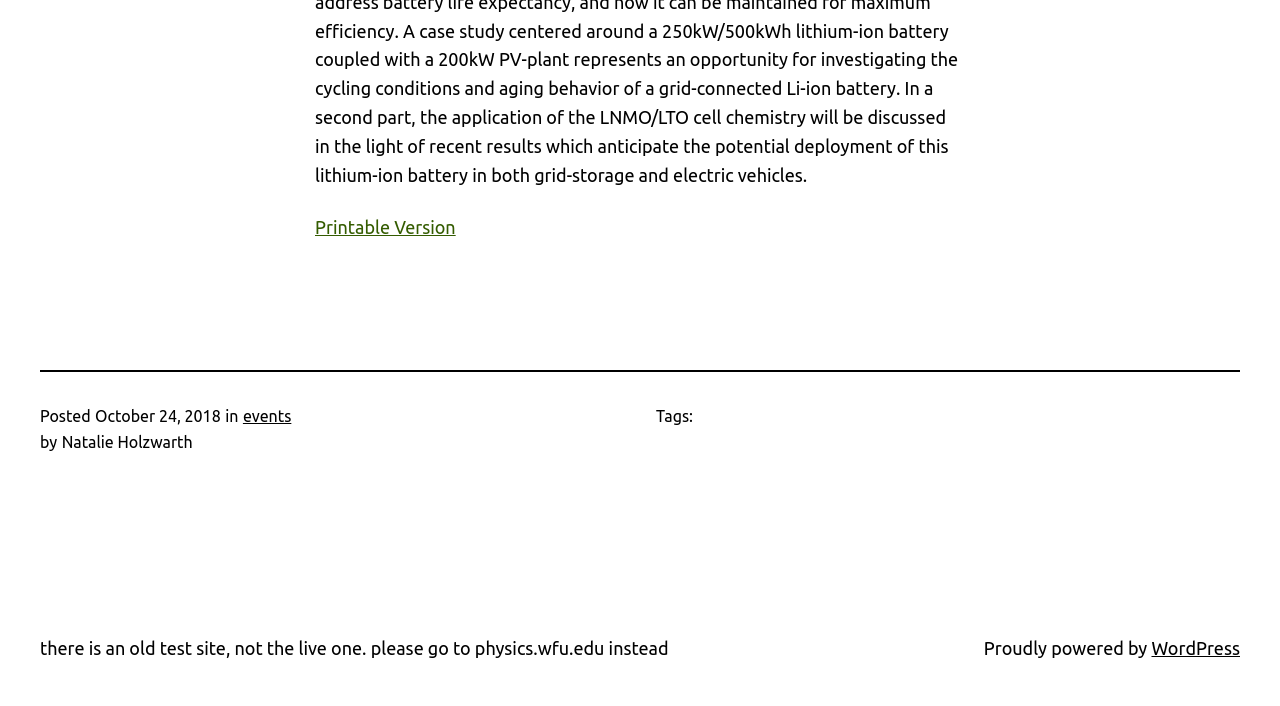What is the category of the posted event?
Please analyze the image and answer the question with as much detail as possible.

I found the category by looking at the link element with the OCR text 'events' which is near the StaticText element 'in', indicating that it is the category of the posted event.